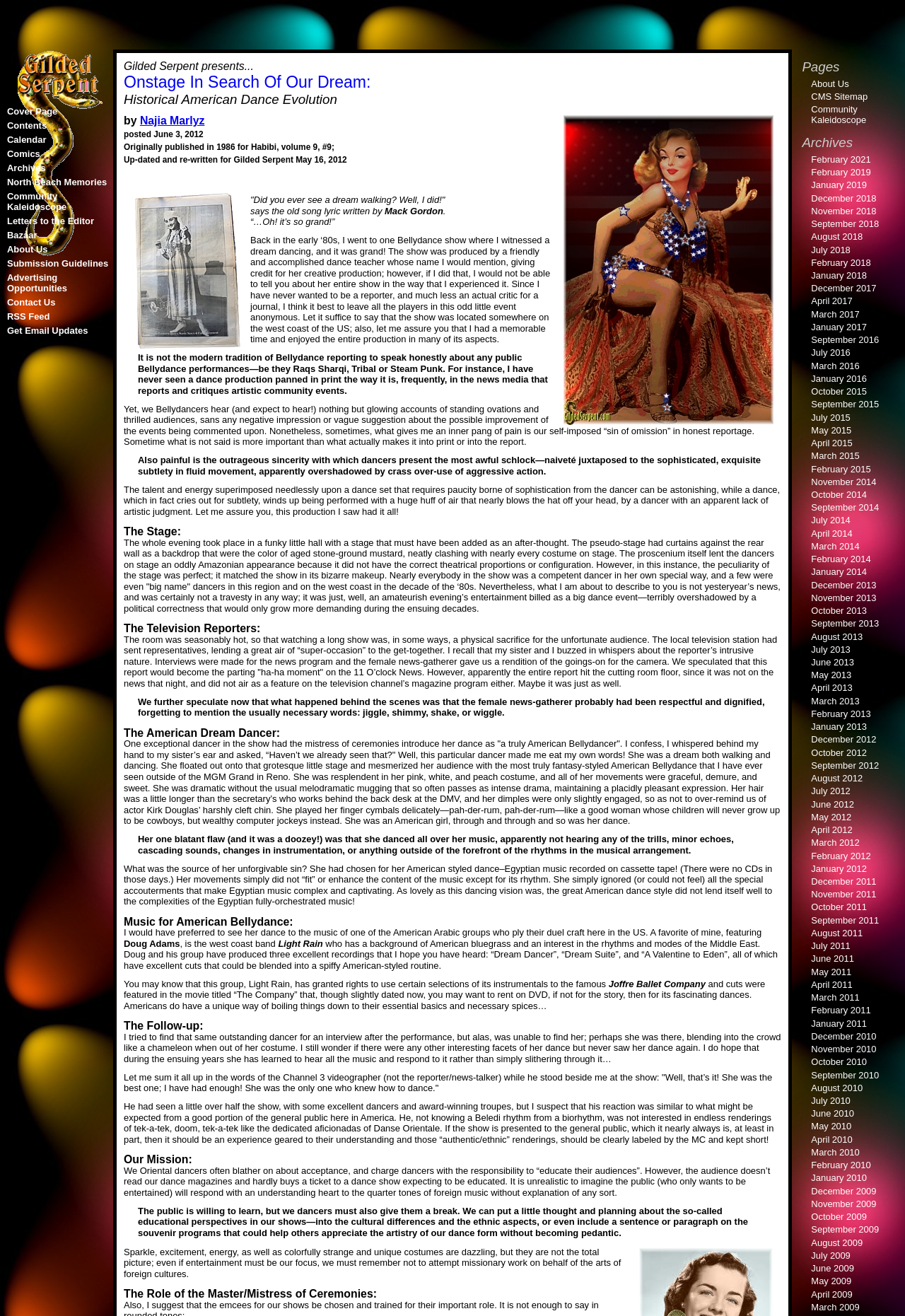Highlight the bounding box coordinates of the element that should be clicked to carry out the following instruction: "View the image of Habibi Vol 9 No 9". The coordinates must be given as four float numbers ranging from 0 to 1, i.e., [left, top, right, bottom].

[0.145, 0.145, 0.269, 0.266]